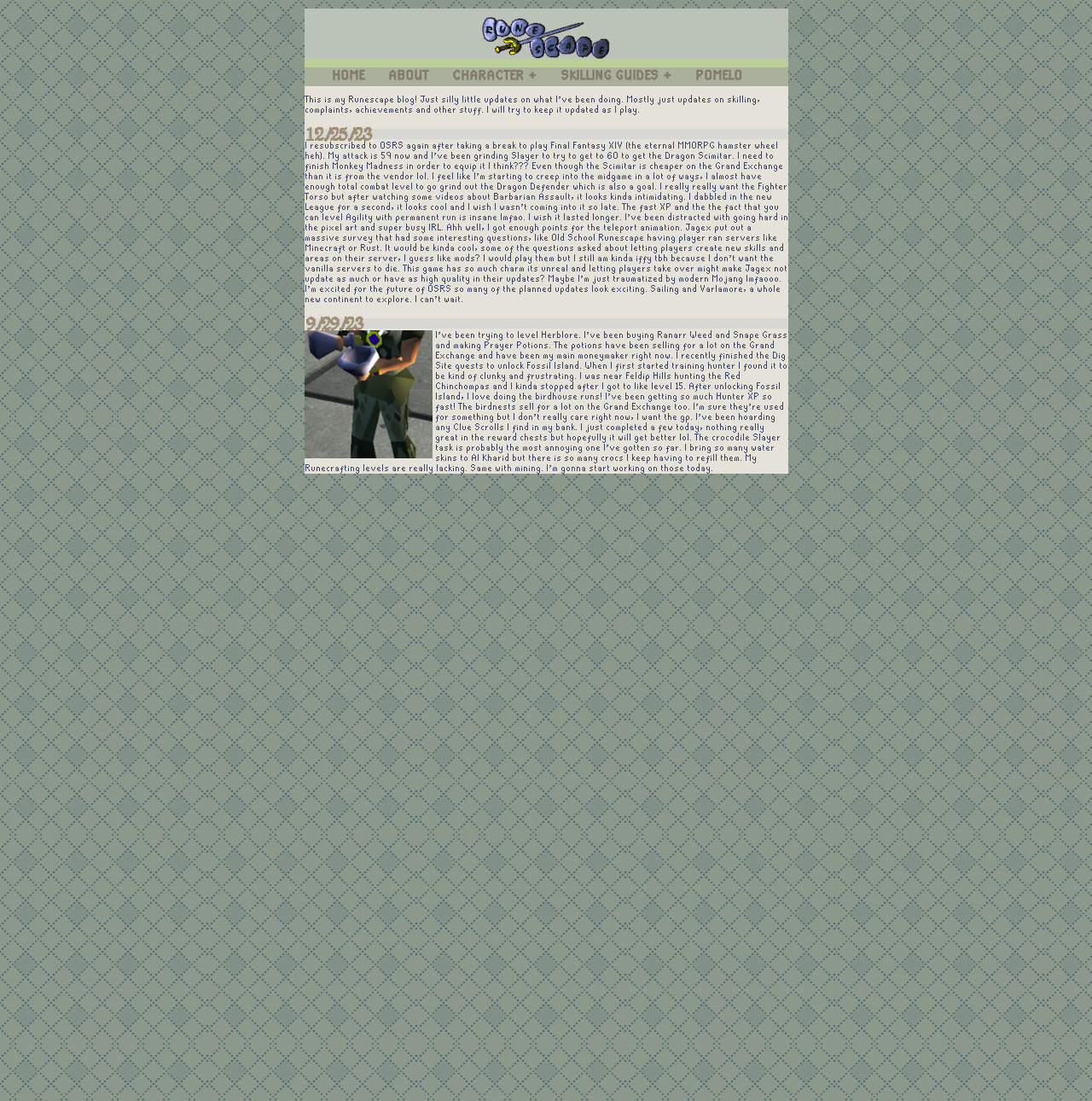What is the purpose of the image at [0.279, 0.3, 0.396, 0.416]? Based on the screenshot, please respond with a single word or phrase.

Unknown